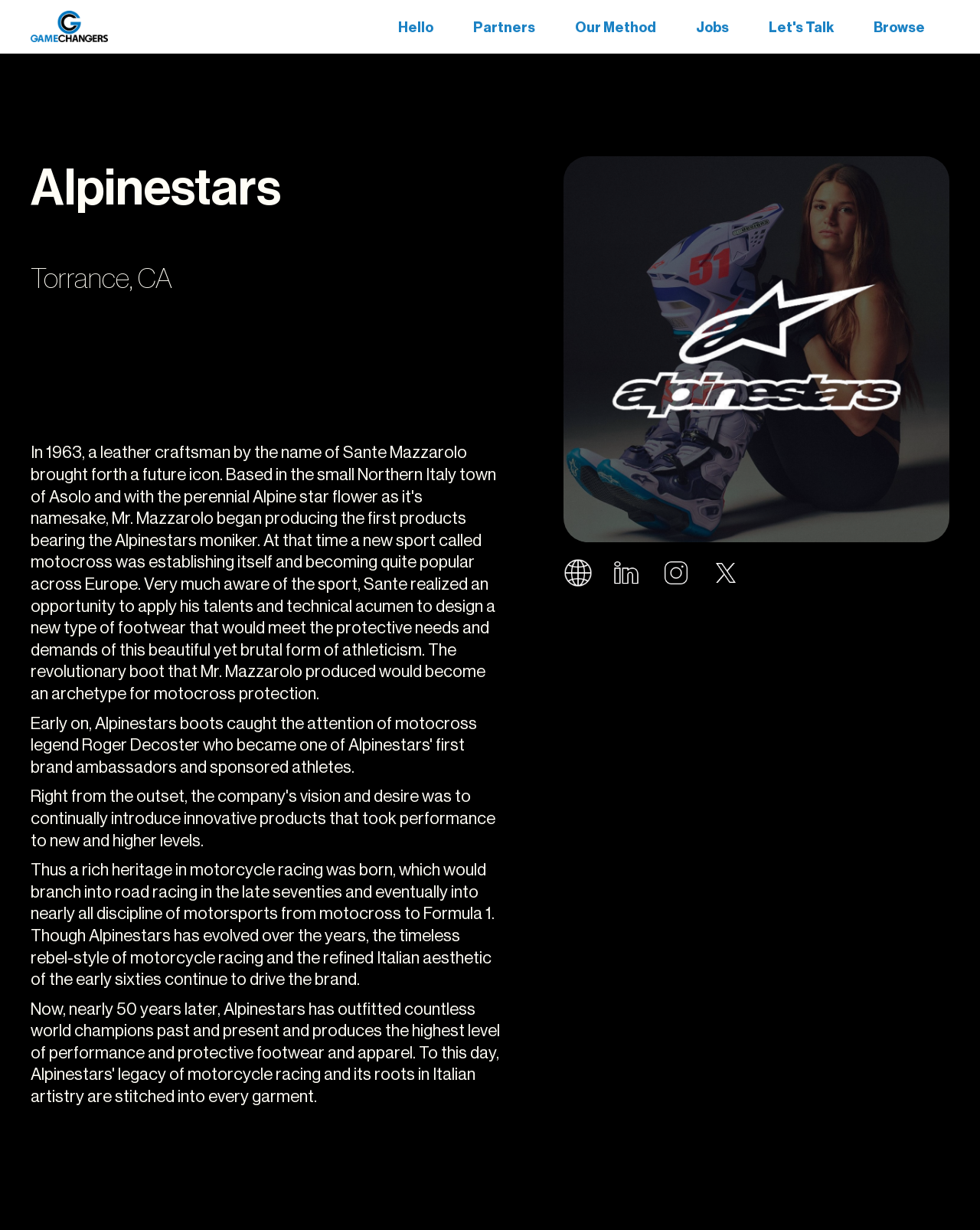Please identify the bounding box coordinates of the clickable region that I should interact with to perform the following instruction: "visit Alpinestars' Linkedin page". The coordinates should be expressed as four float numbers between 0 and 1, i.e., [left, top, right, bottom].

[0.614, 0.455, 0.665, 0.476]